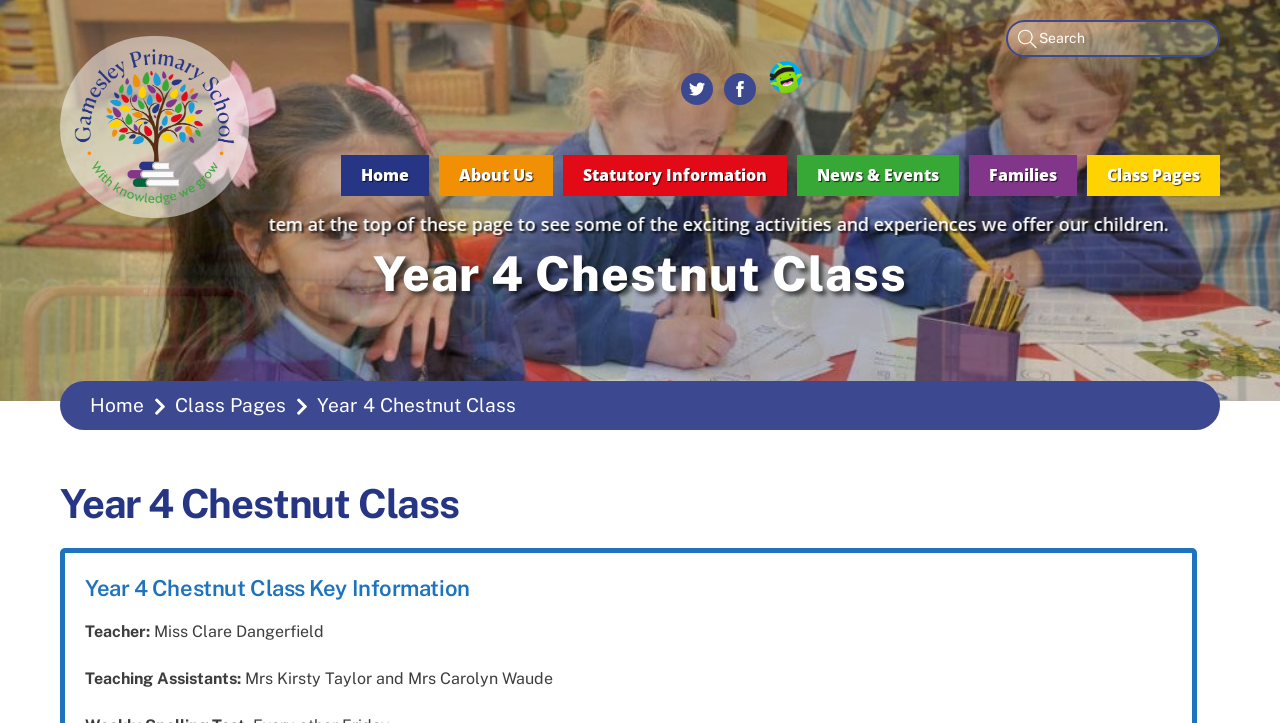Find and specify the bounding box coordinates that correspond to the clickable region for the instruction: "learn about the class".

[0.111, 0.346, 0.953, 0.437]